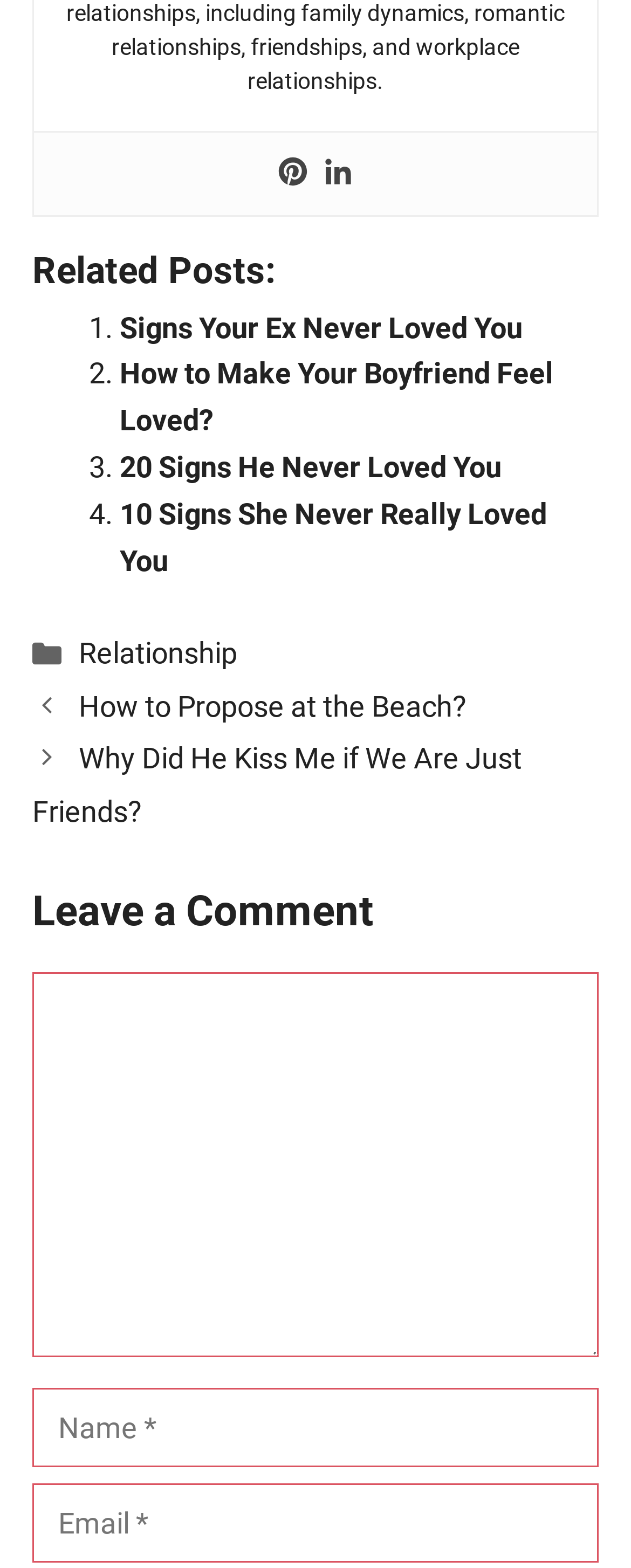Using the format (top-left x, top-left y, bottom-right x, bottom-right y), and given the element description, identify the bounding box coordinates within the screenshot: title="Linkedin"

[0.513, 0.1, 0.559, 0.122]